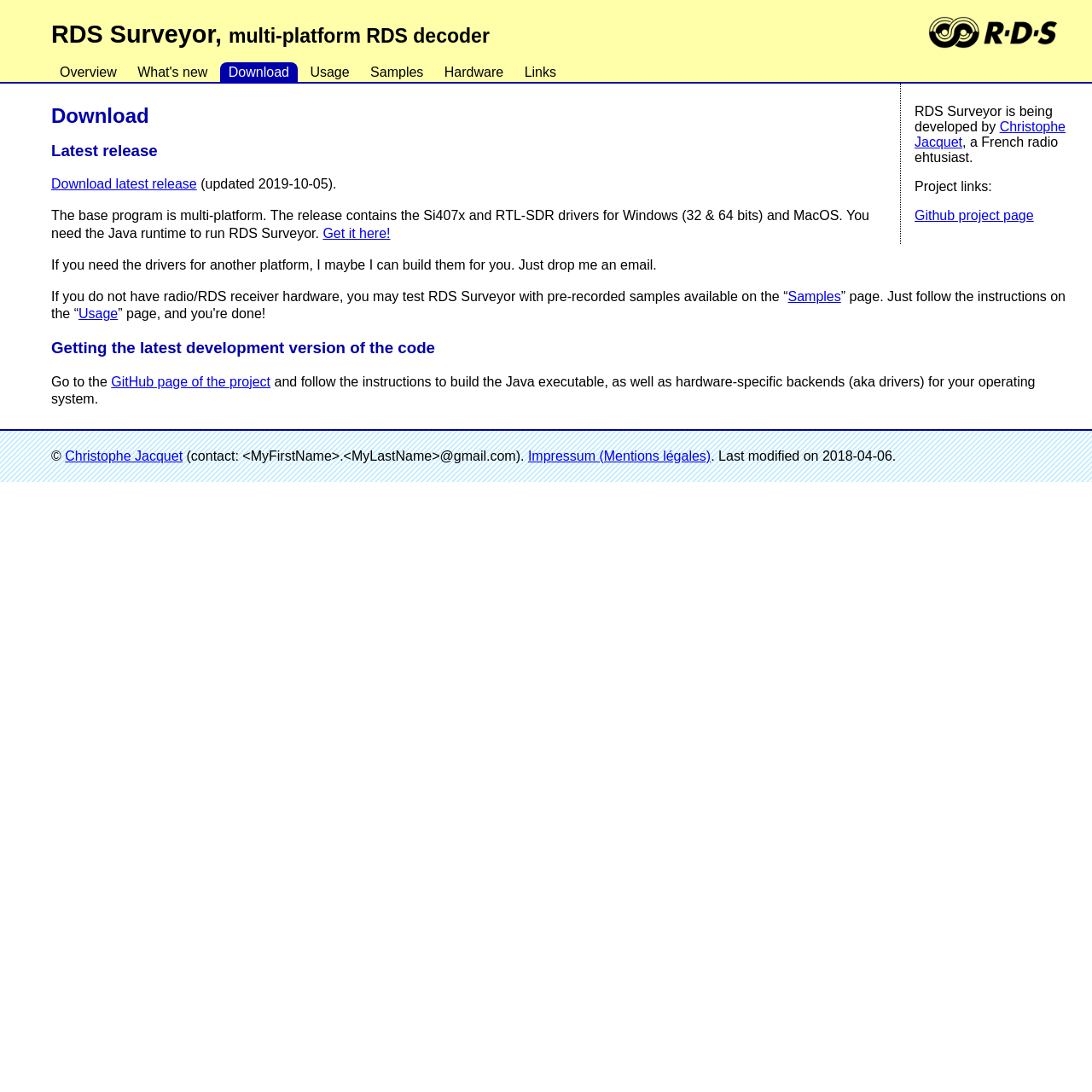What is RDS Surveyor?
Please answer the question with as much detail and depth as you can.

Based on the webpage, RDS Surveyor is a tool that can decode, monitor, and analyze RDS/RBDS. It is a multi-platform RDS decoder, which means it can run on different operating systems.